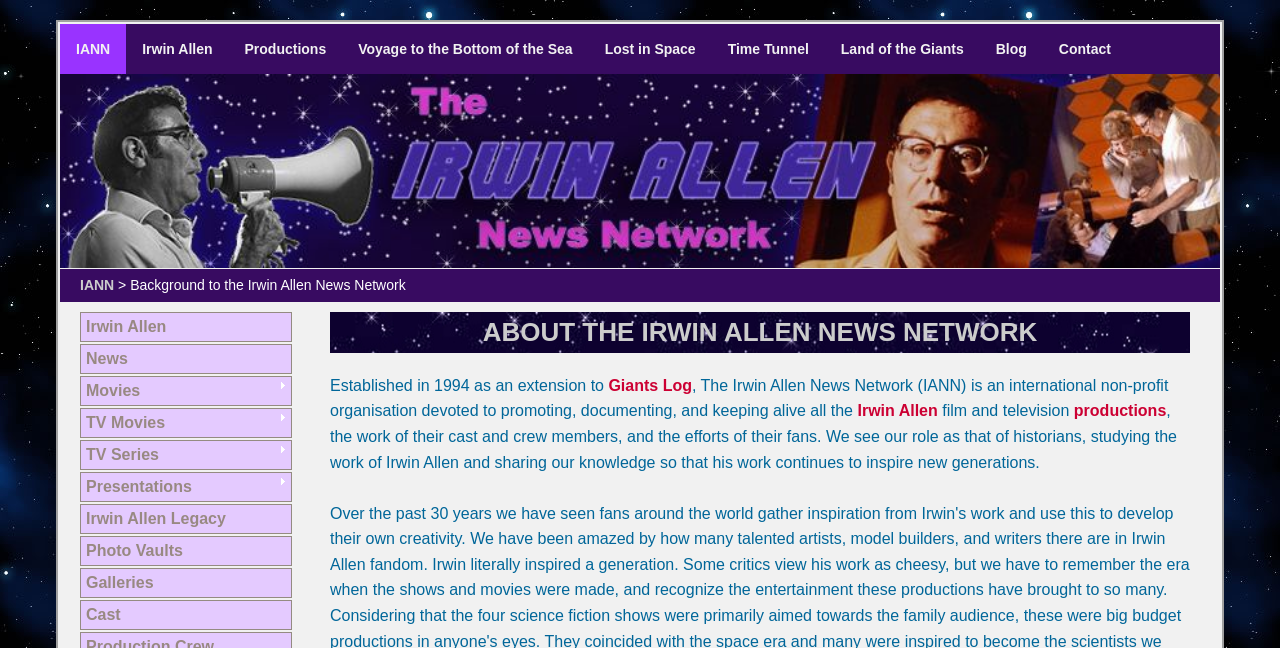Find the bounding box coordinates of the UI element according to this description: "News".

[0.063, 0.532, 0.227, 0.575]